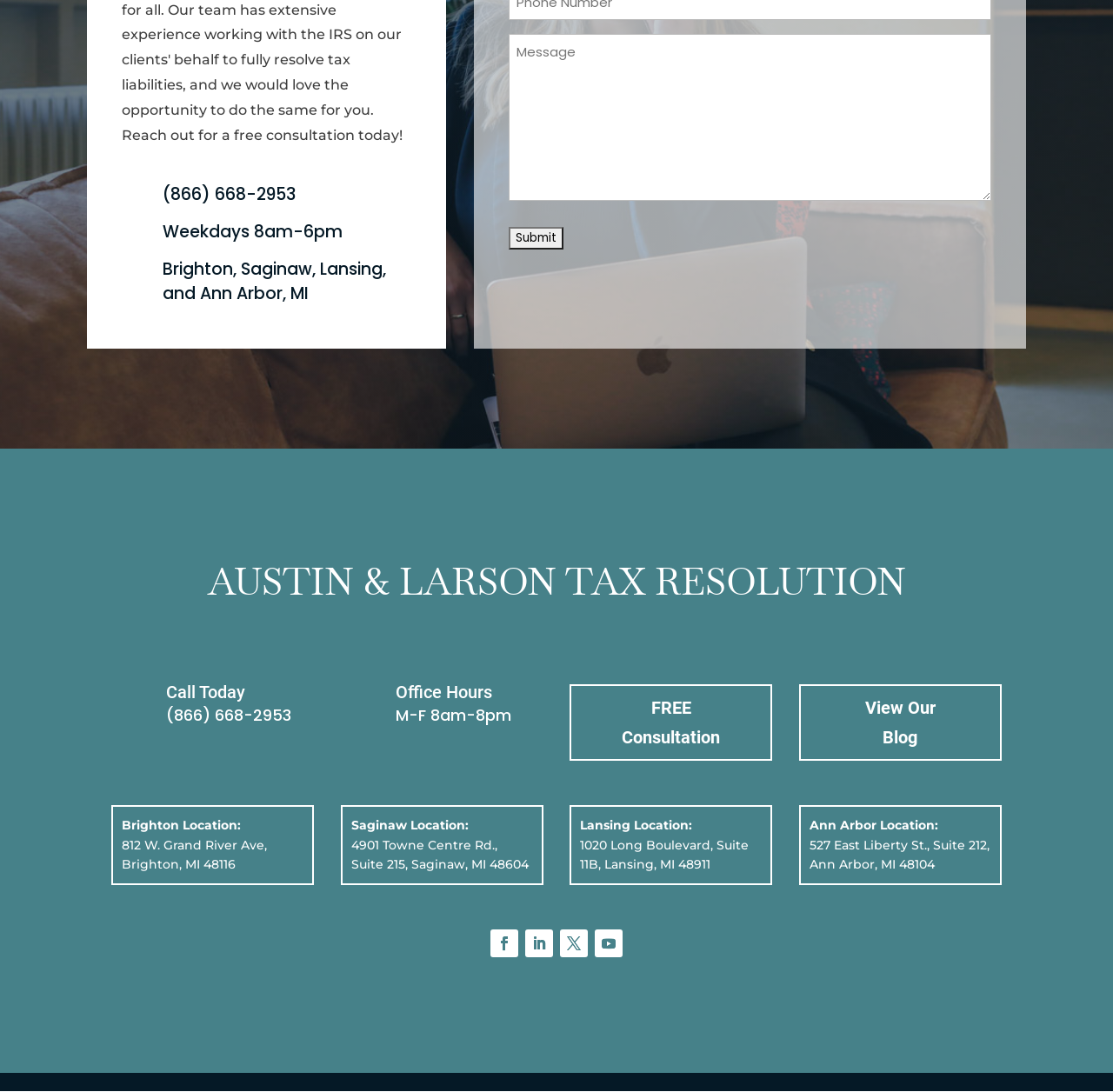Based on the element description, predict the bounding box coordinates (top-left x, top-left y, bottom-right x, bottom-right y) for the UI element in the screenshot: Linkedin-in

None